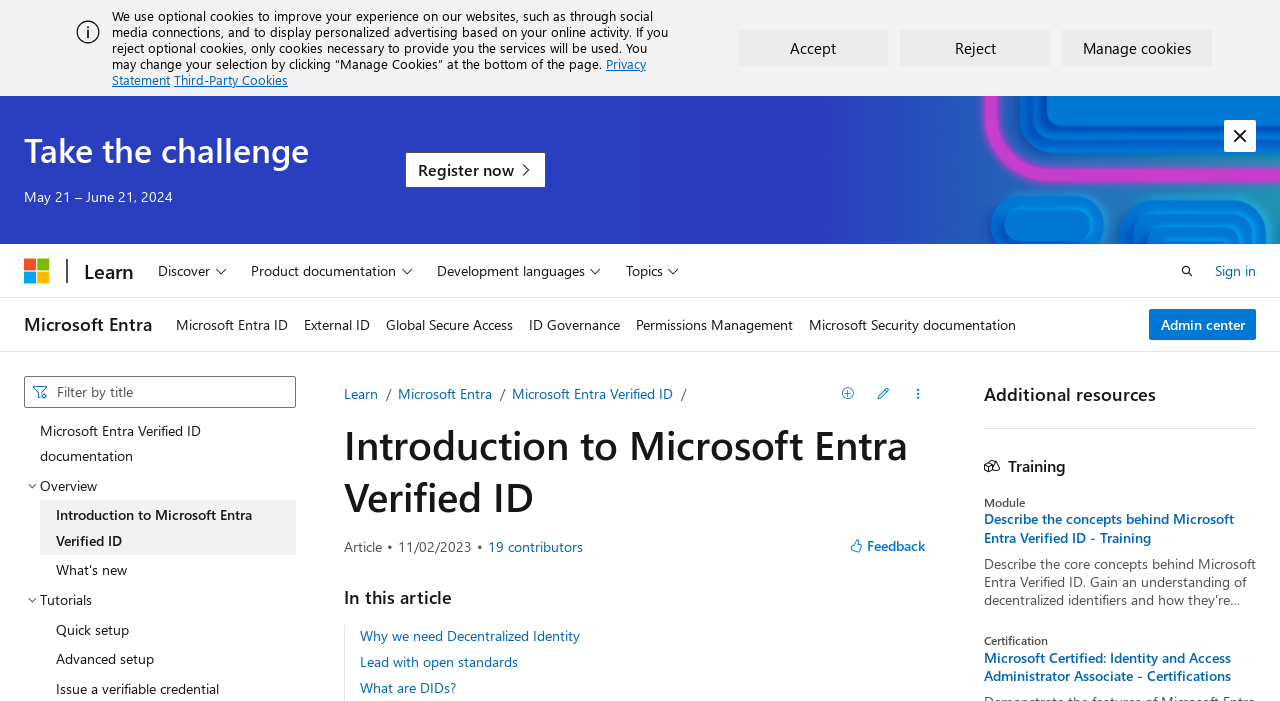Please identify the coordinates of the bounding box for the clickable region that will accomplish this instruction: "View all contributors".

[0.381, 0.769, 0.455, 0.792]